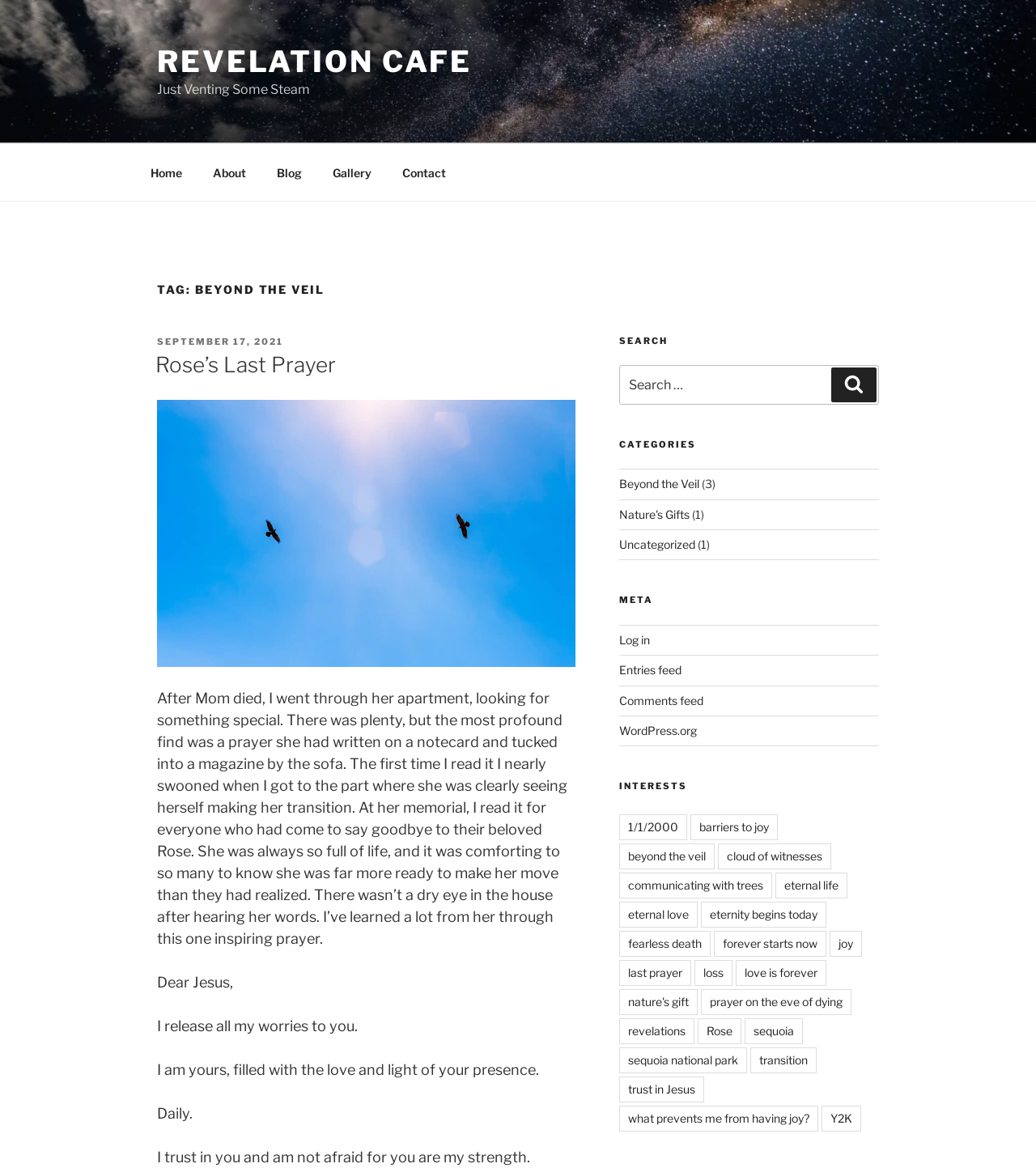What is the background image of the webpage?
Use the image to answer the question with a single word or phrase.

Clouds part to reveal cosmic starry sky